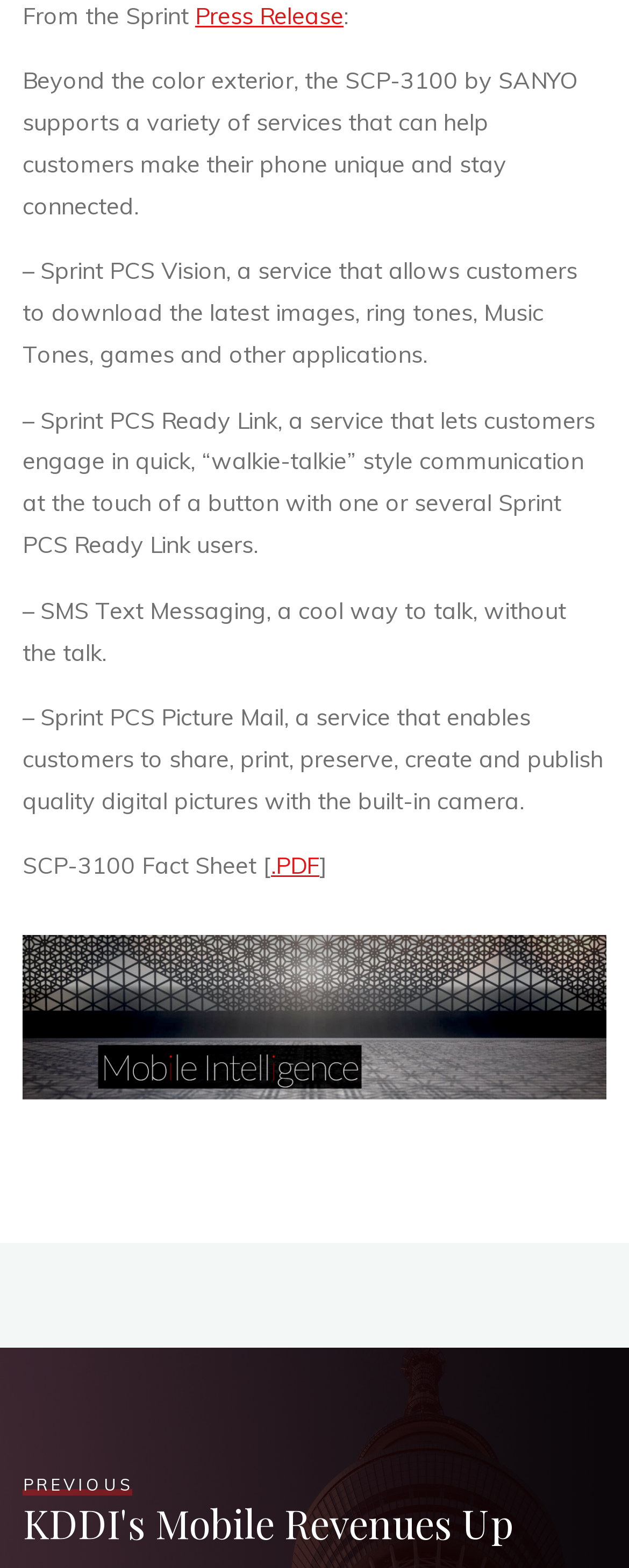Give a one-word or one-phrase response to the question: 
What is the name of the previous news article?

KDDI's Mobile Revenues Up